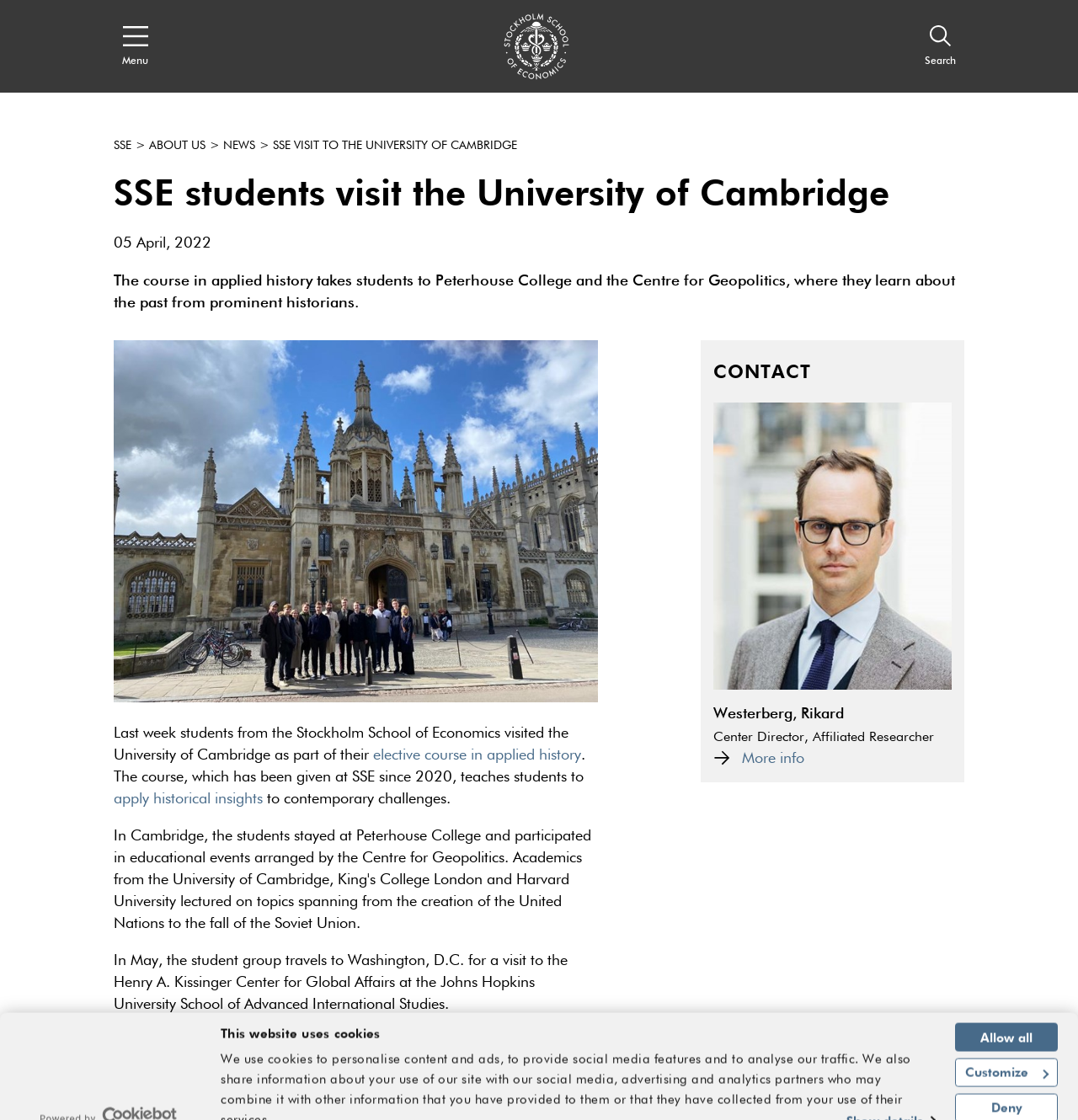Could you provide the bounding box coordinates for the portion of the screen to click to complete this instruction: "Search all products"?

None